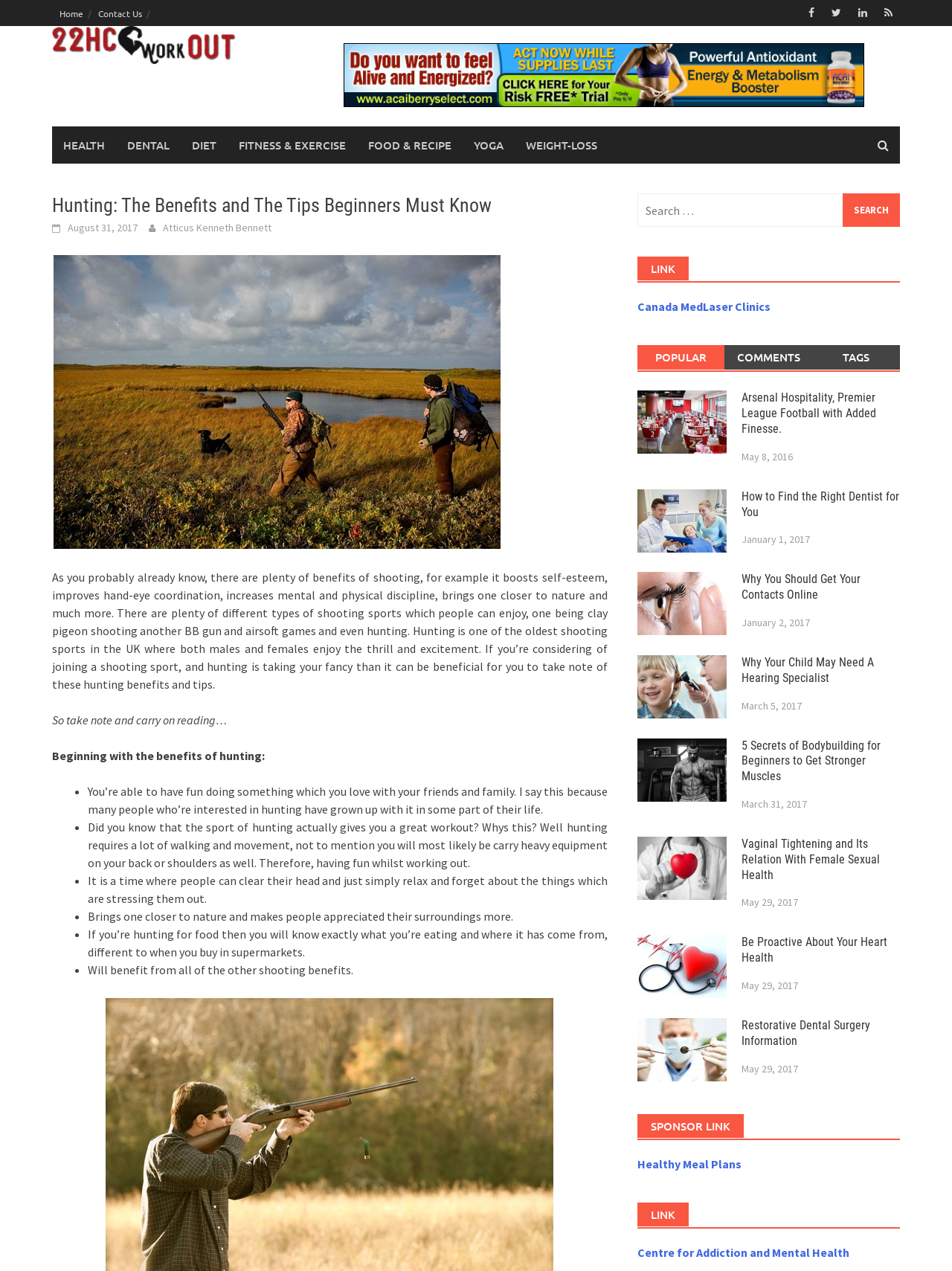What is the benefit of hunting mentioned in the second list item?
Using the visual information, respond with a single word or phrase.

Great workout